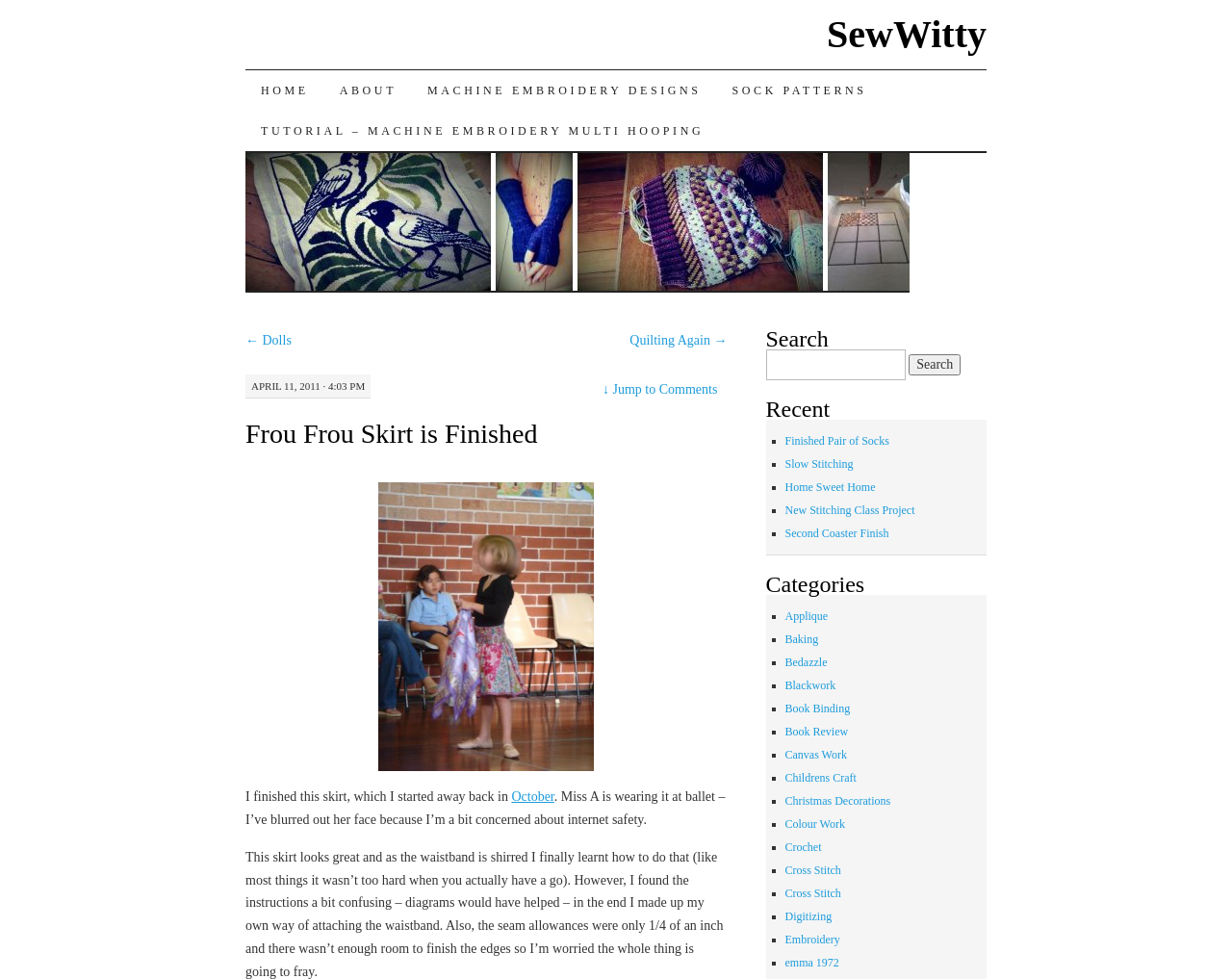Pinpoint the bounding box coordinates of the clickable area necessary to execute the following instruction: "View the 'Machine Embroidery Designs' page". The coordinates should be given as four float numbers between 0 and 1, namely [left, top, right, bottom].

[0.334, 0.072, 0.582, 0.113]